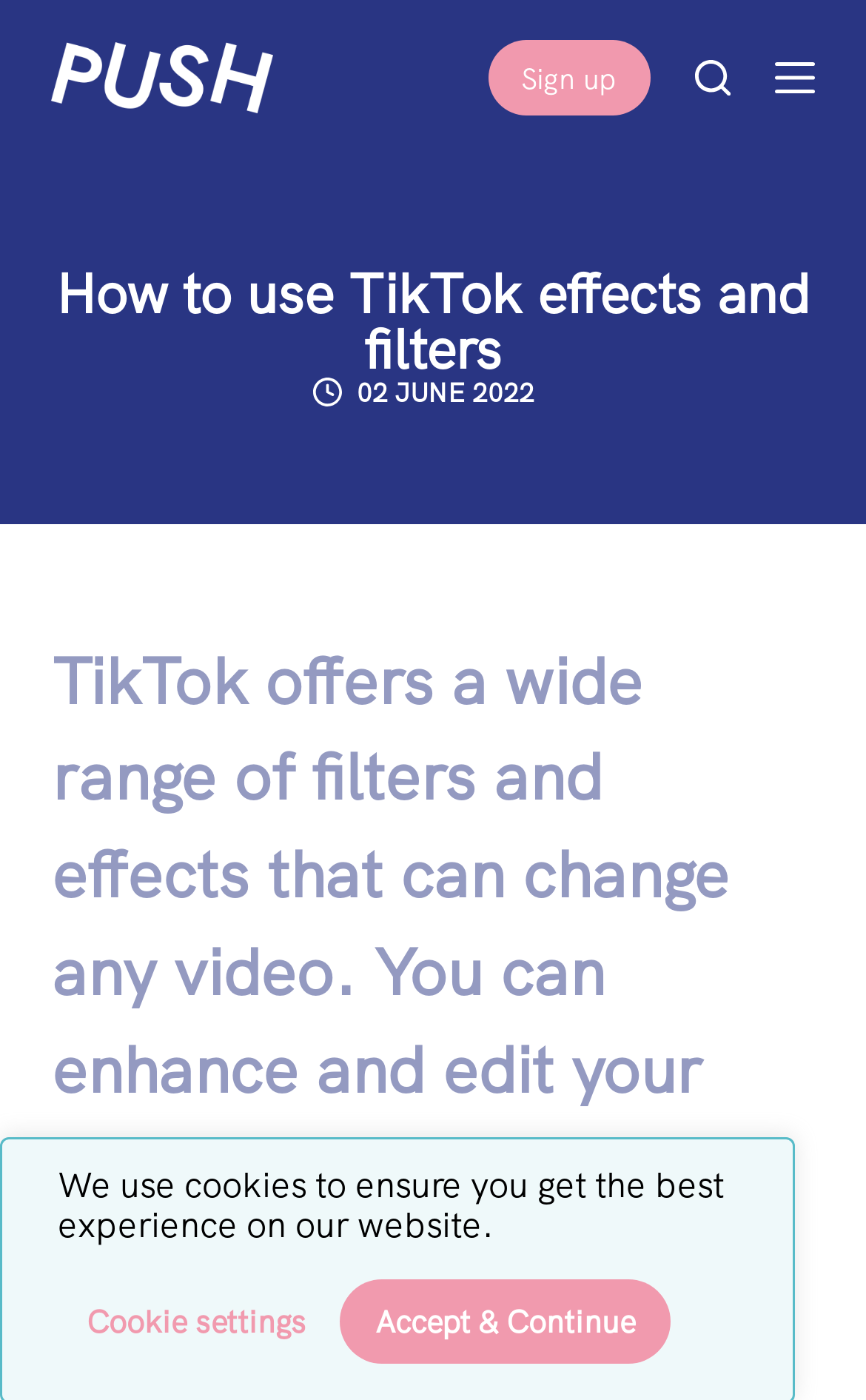Based on the element description "Cookie settings", predict the bounding box coordinates of the UI element.

[0.1, 0.93, 0.354, 0.958]